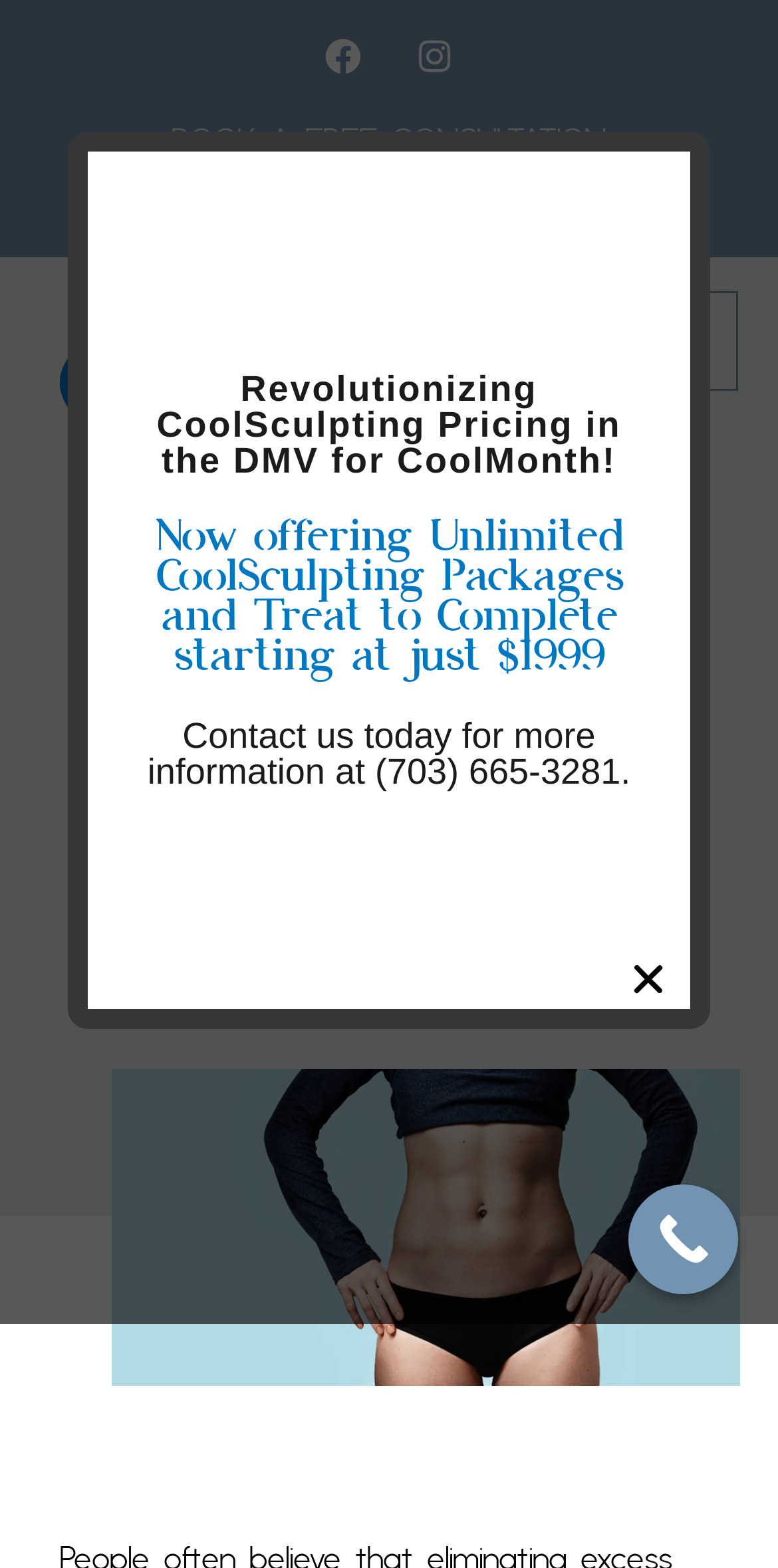Mark the bounding box of the element that matches the following description: "aria-label="Open/Close Menu"".

[0.821, 0.185, 0.949, 0.249]